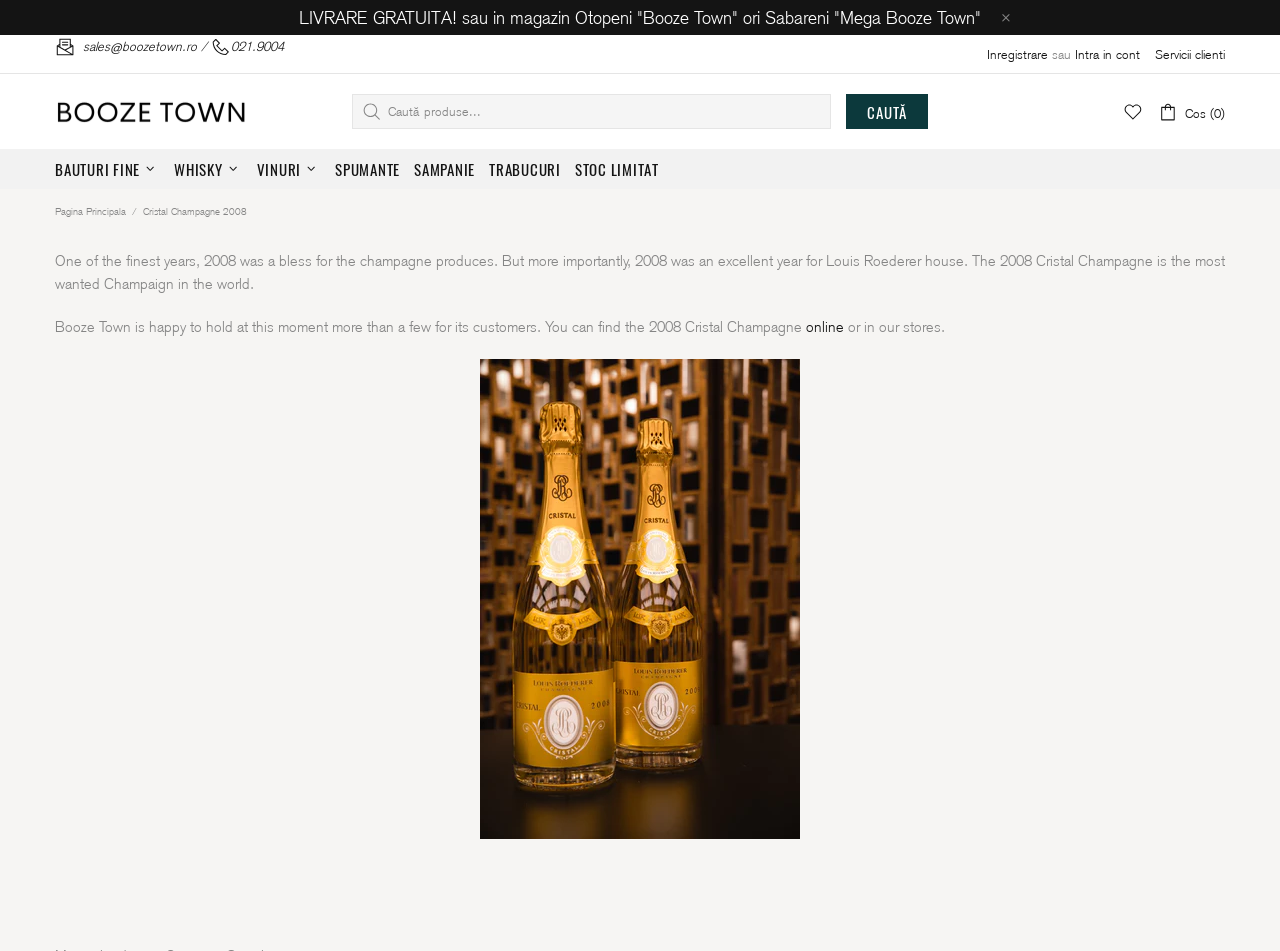Please provide the bounding box coordinates for the element that needs to be clicked to perform the following instruction: "View whisky products". The coordinates should be given as four float numbers between 0 and 1, i.e., [left, top, right, bottom].

[0.13, 0.157, 0.195, 0.199]